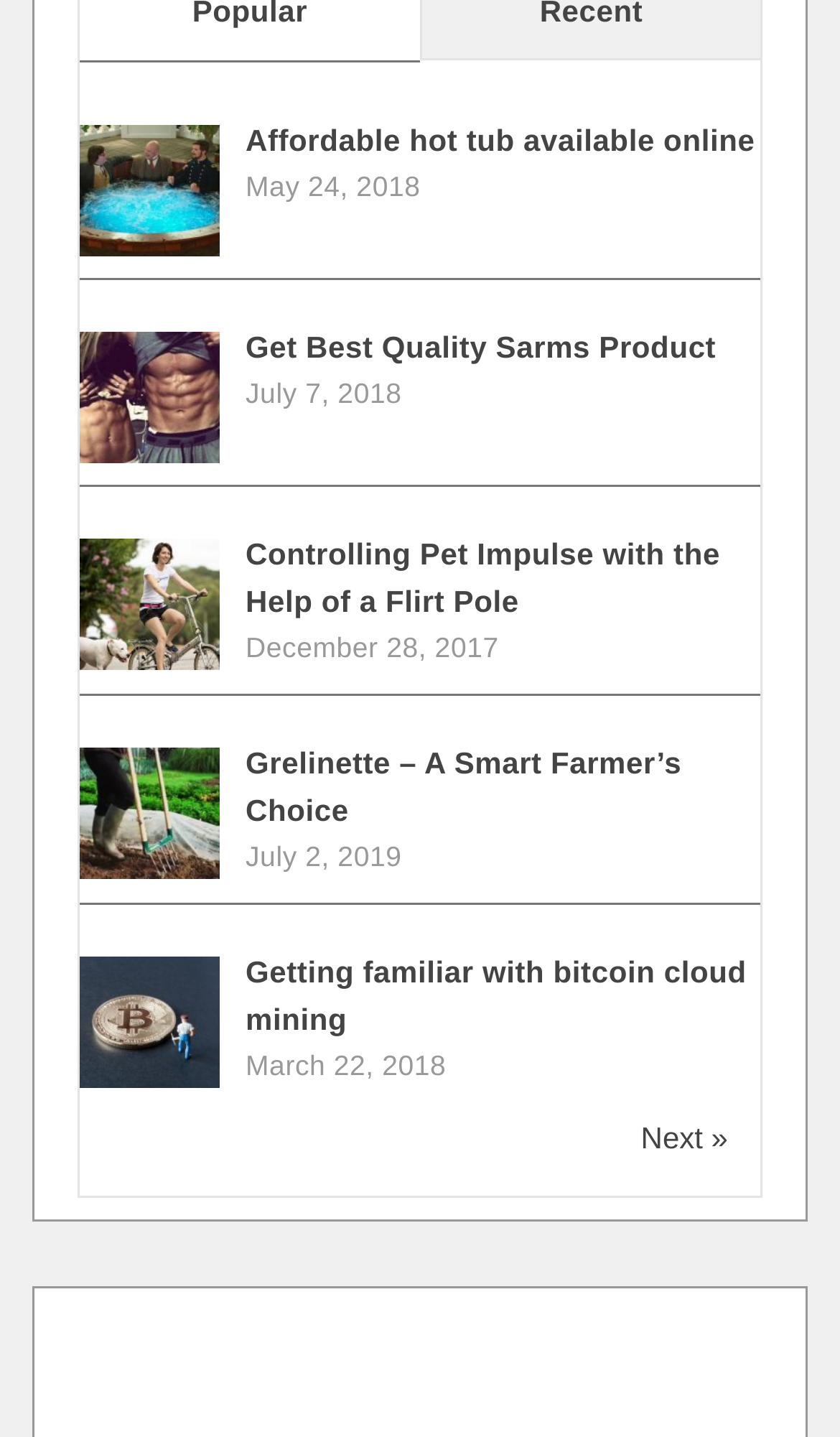How many images are on this webpage?
Based on the image, provide your answer in one word or phrase.

2